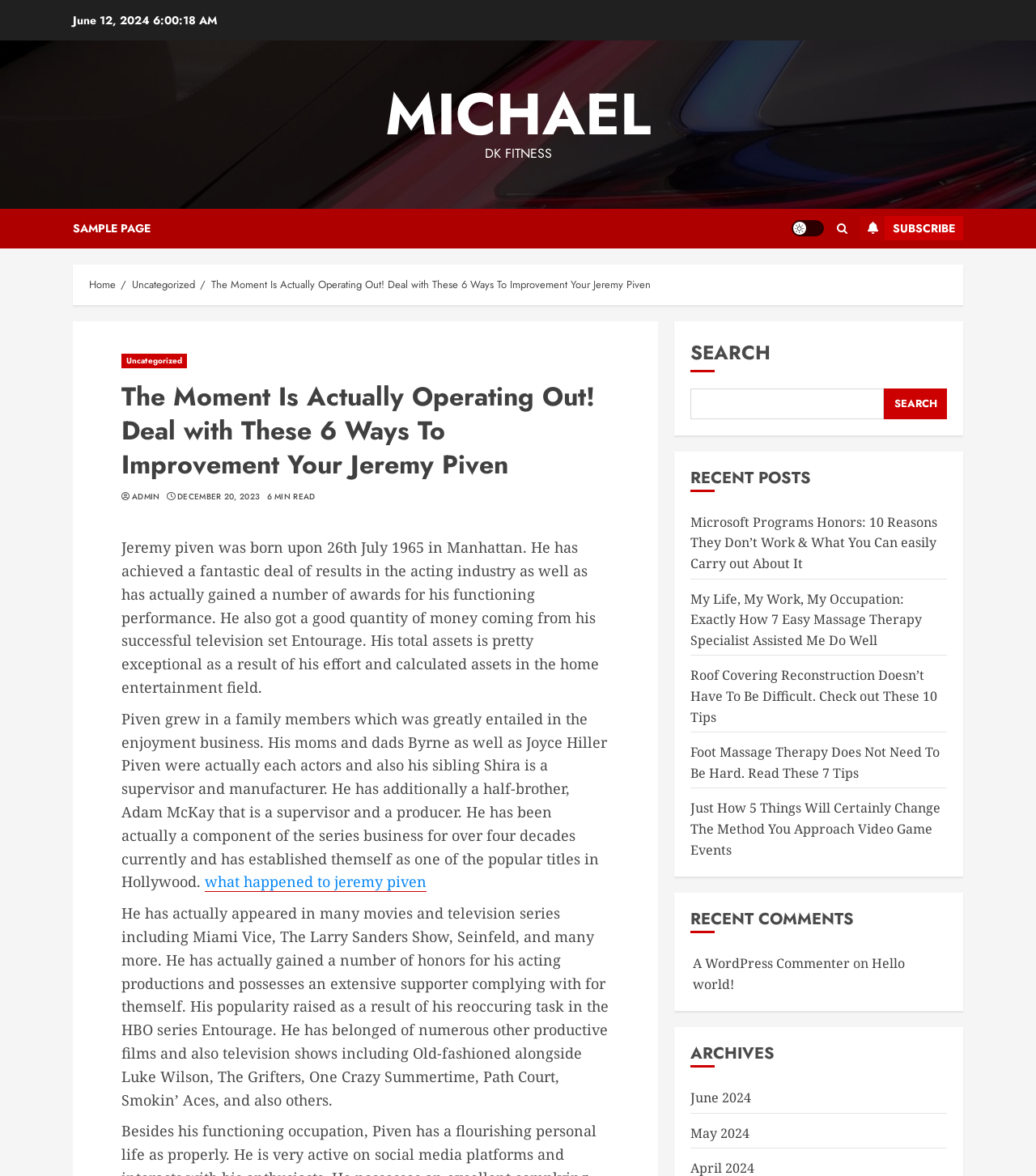What is the category of the current post?
Look at the image and respond with a one-word or short-phrase answer.

Uncategorized